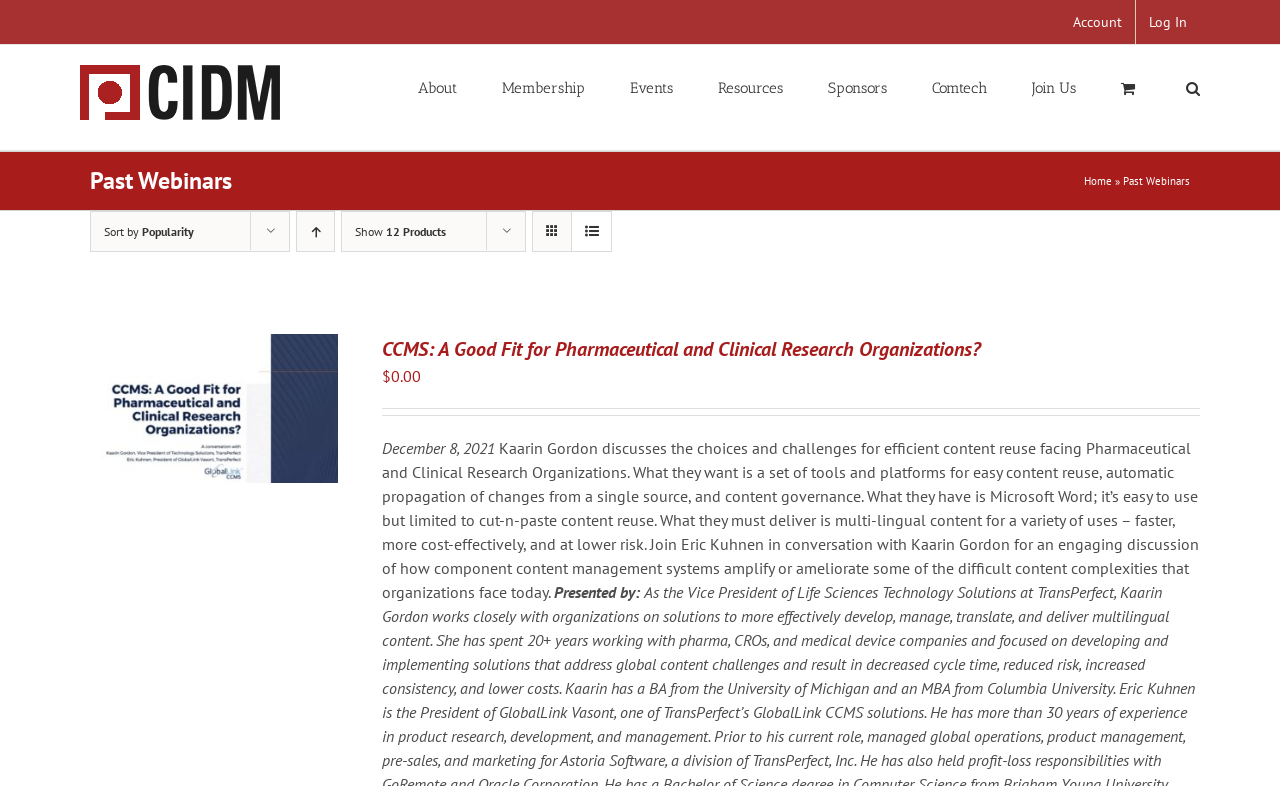Please predict the bounding box coordinates (top-left x, top-left y, bottom-right x, bottom-right y) for the UI element in the screenshot that fits the description: Resources

[0.561, 0.057, 0.612, 0.164]